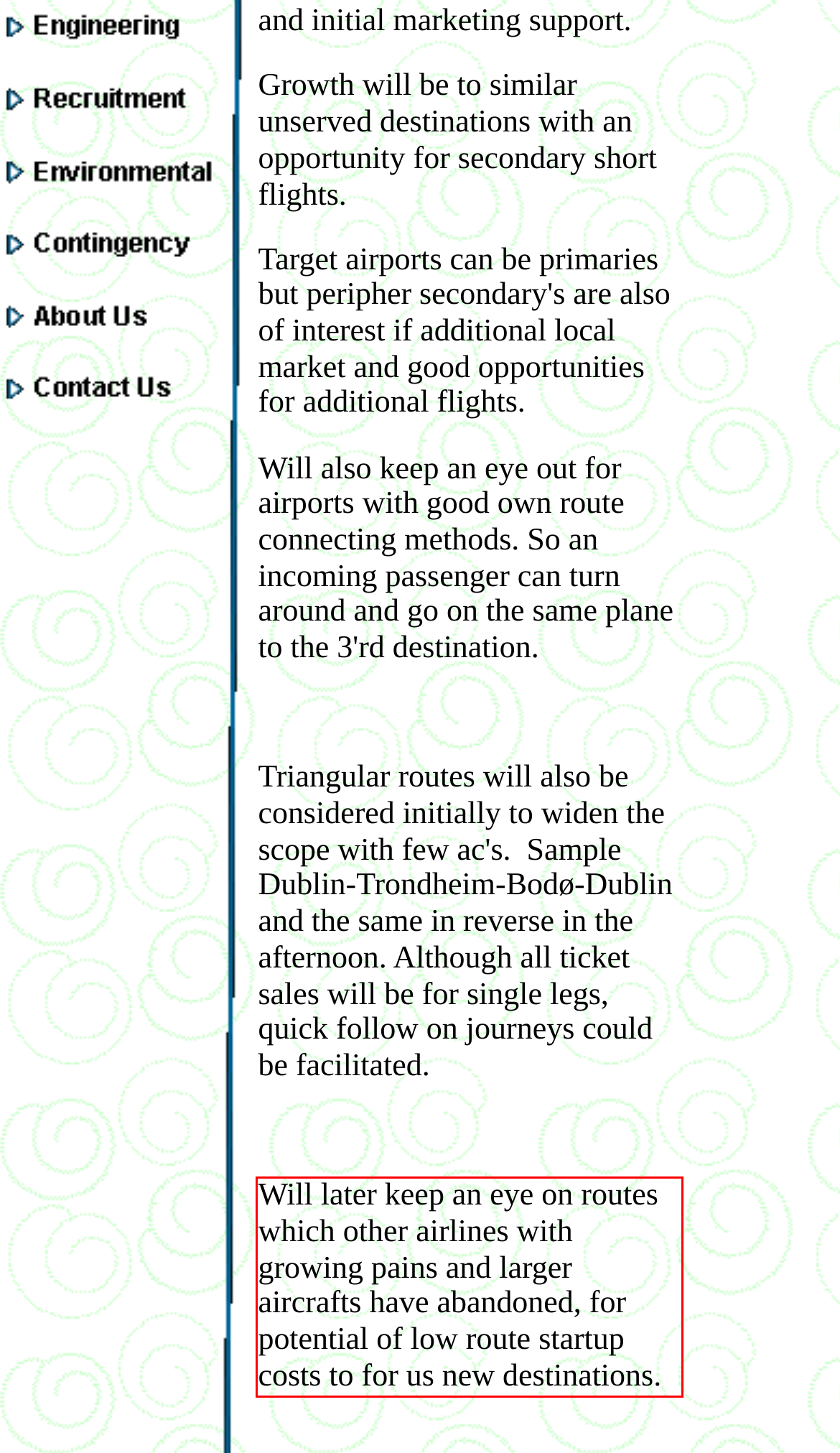Using the provided screenshot of a webpage, recognize and generate the text found within the red rectangle bounding box.

Will later keep an eye on routes which other airlines with growing pains and larger aircrafts have abandoned, for potential of low route startup costs to for us new destinations.